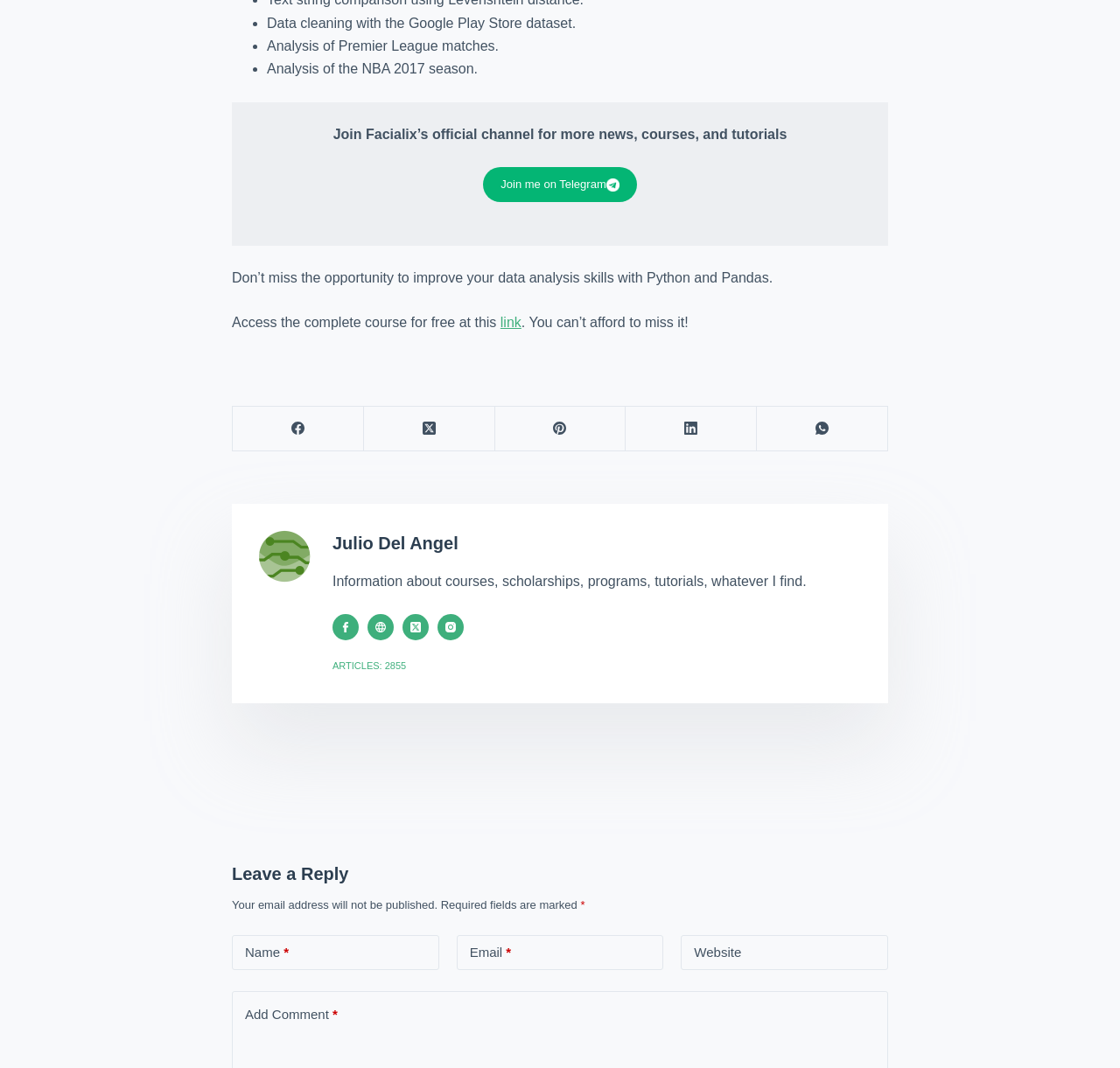Specify the bounding box coordinates of the element's area that should be clicked to execute the given instruction: "Click on the Add Comment button". The coordinates should be four float numbers between 0 and 1, i.e., [left, top, right, bottom].

[0.219, 0.943, 0.294, 0.956]